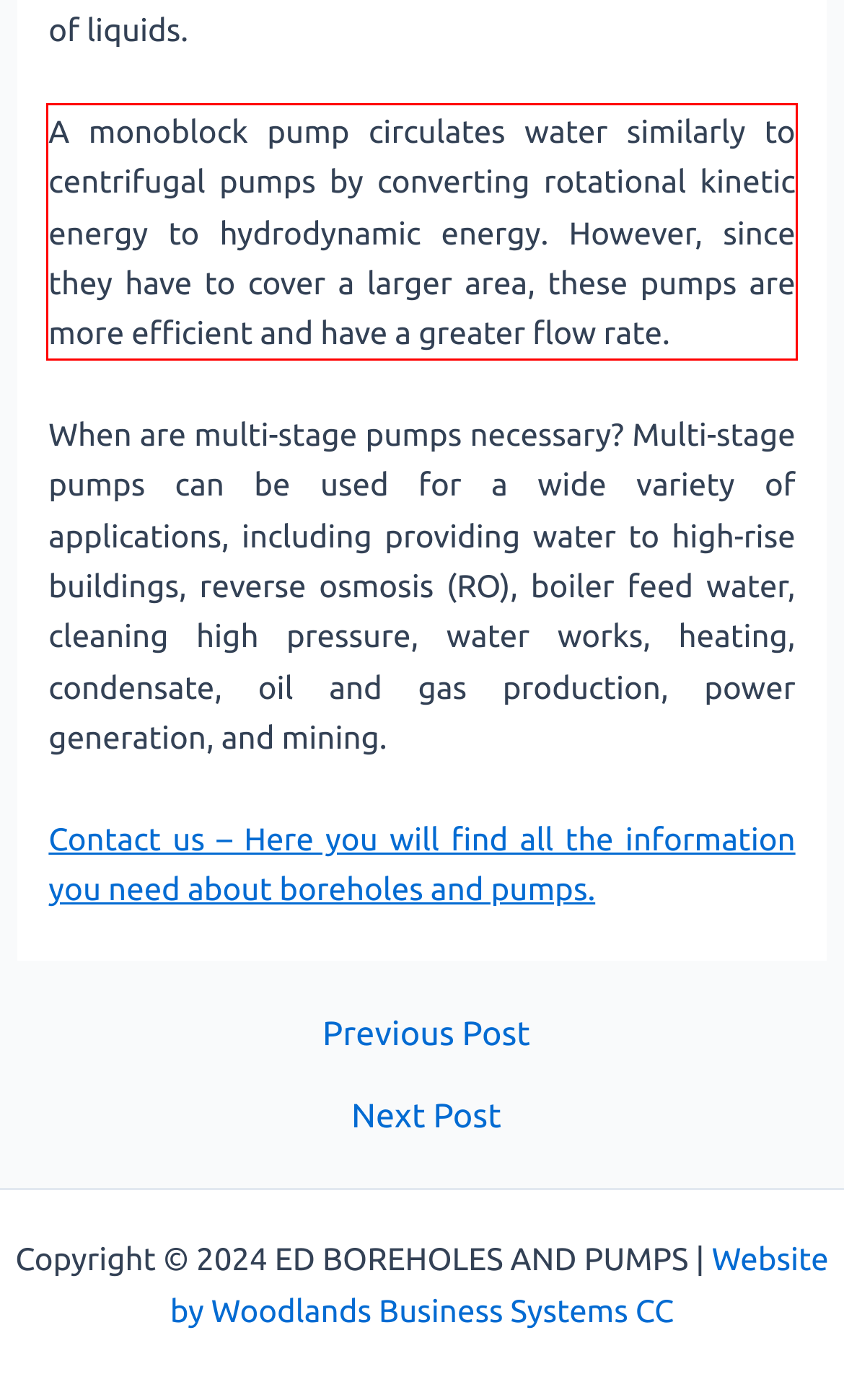Please analyze the screenshot of a webpage and extract the text content within the red bounding box using OCR.

A monoblock pump circulates water similarly to centrifugal pumps by converting rotational kinetic energy to hydrodynamic energy. However, since they have to cover a larger area, these pumps are more efficient and have a greater flow rate.